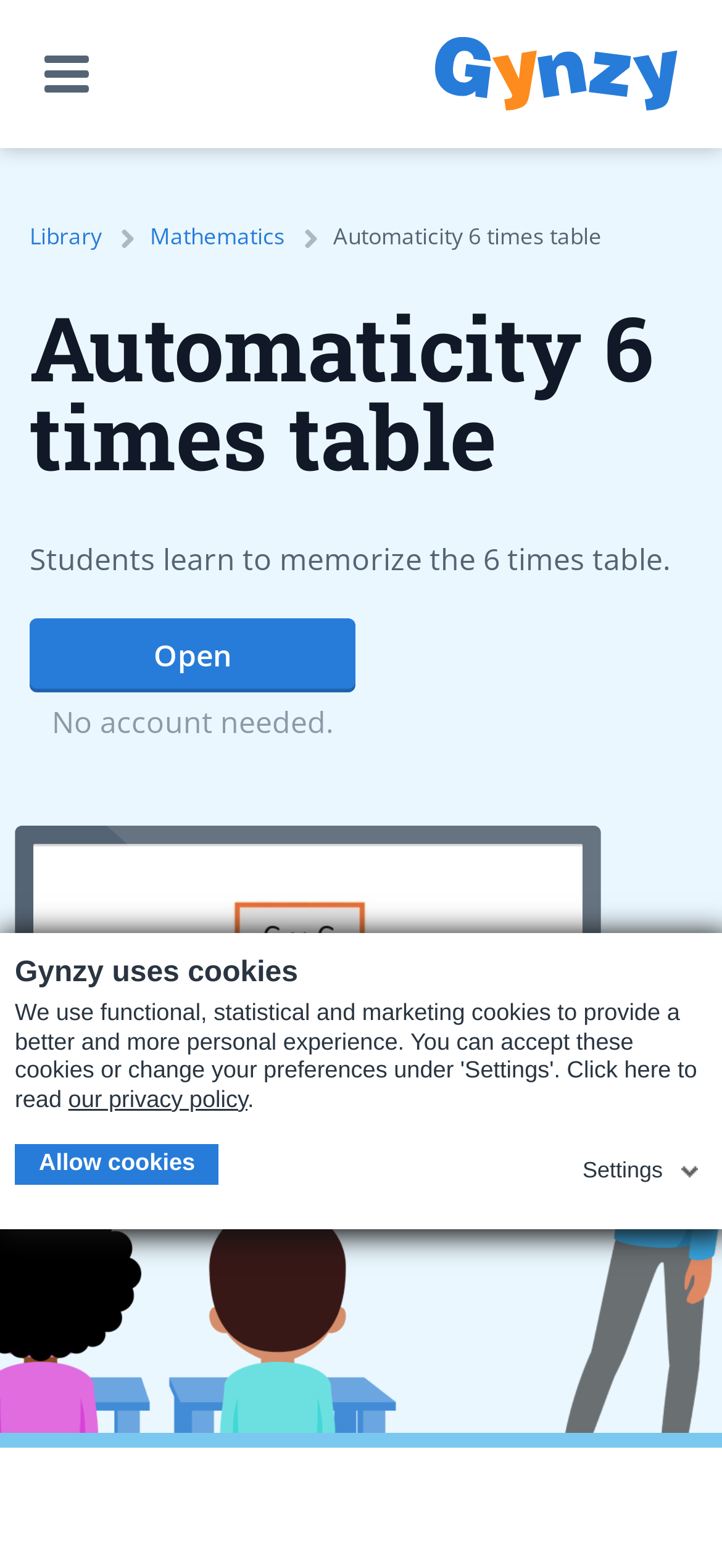Determine the bounding box coordinates of the region I should click to achieve the following instruction: "Go to Home". Ensure the bounding box coordinates are four float numbers between 0 and 1, i.e., [left, top, right, bottom].

[0.603, 0.023, 0.938, 0.071]